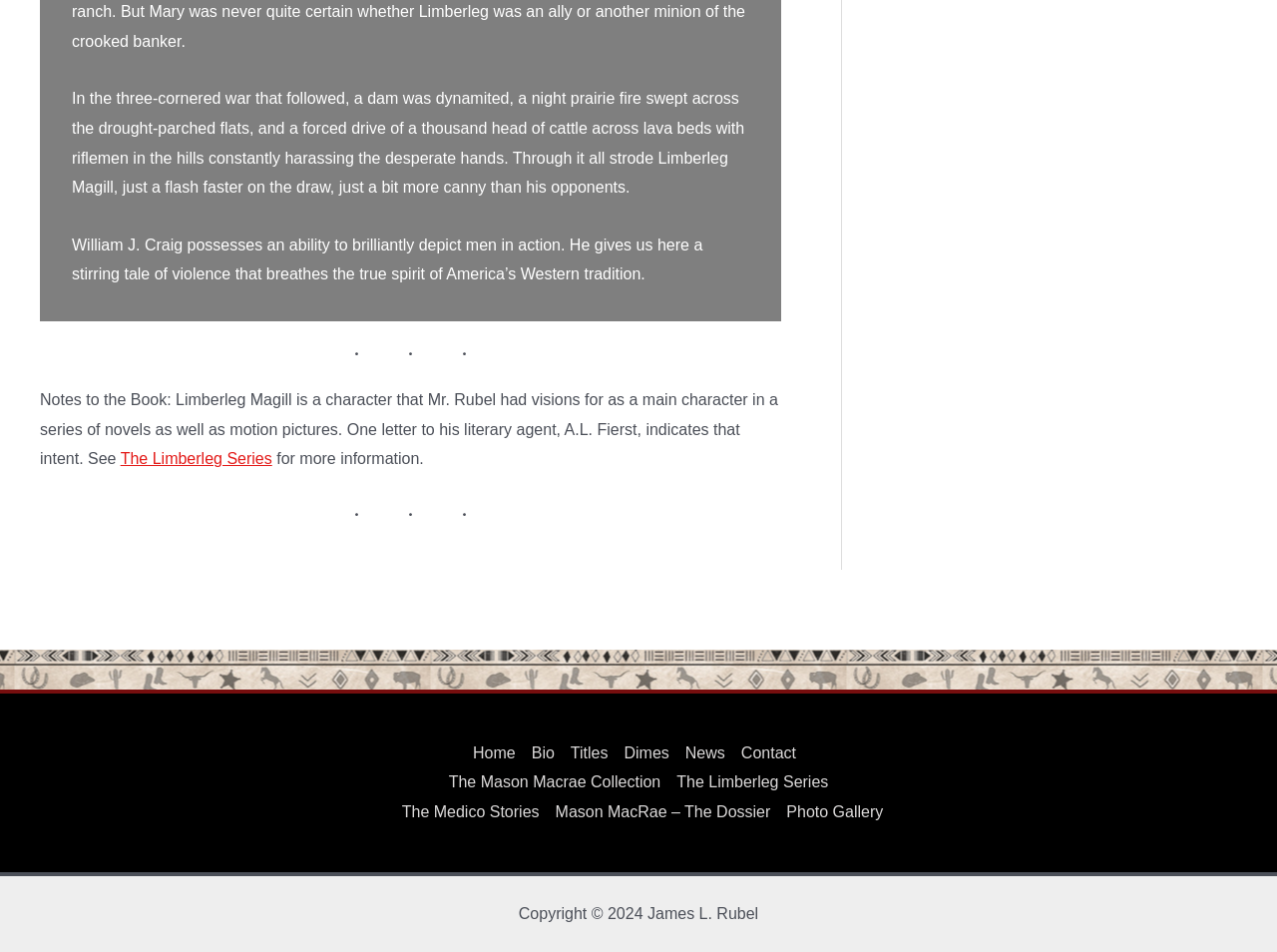Use the details in the image to answer the question thoroughly: 
What is the purpose of the 'Notes to the Book' section?

The 'Notes to the Book' section is separated from the rest of the content by a horizontal separator and contains a StaticText element that mentions the author's vision for the character Limberleg Magill. This section appears to provide additional background information or context about the book or story.